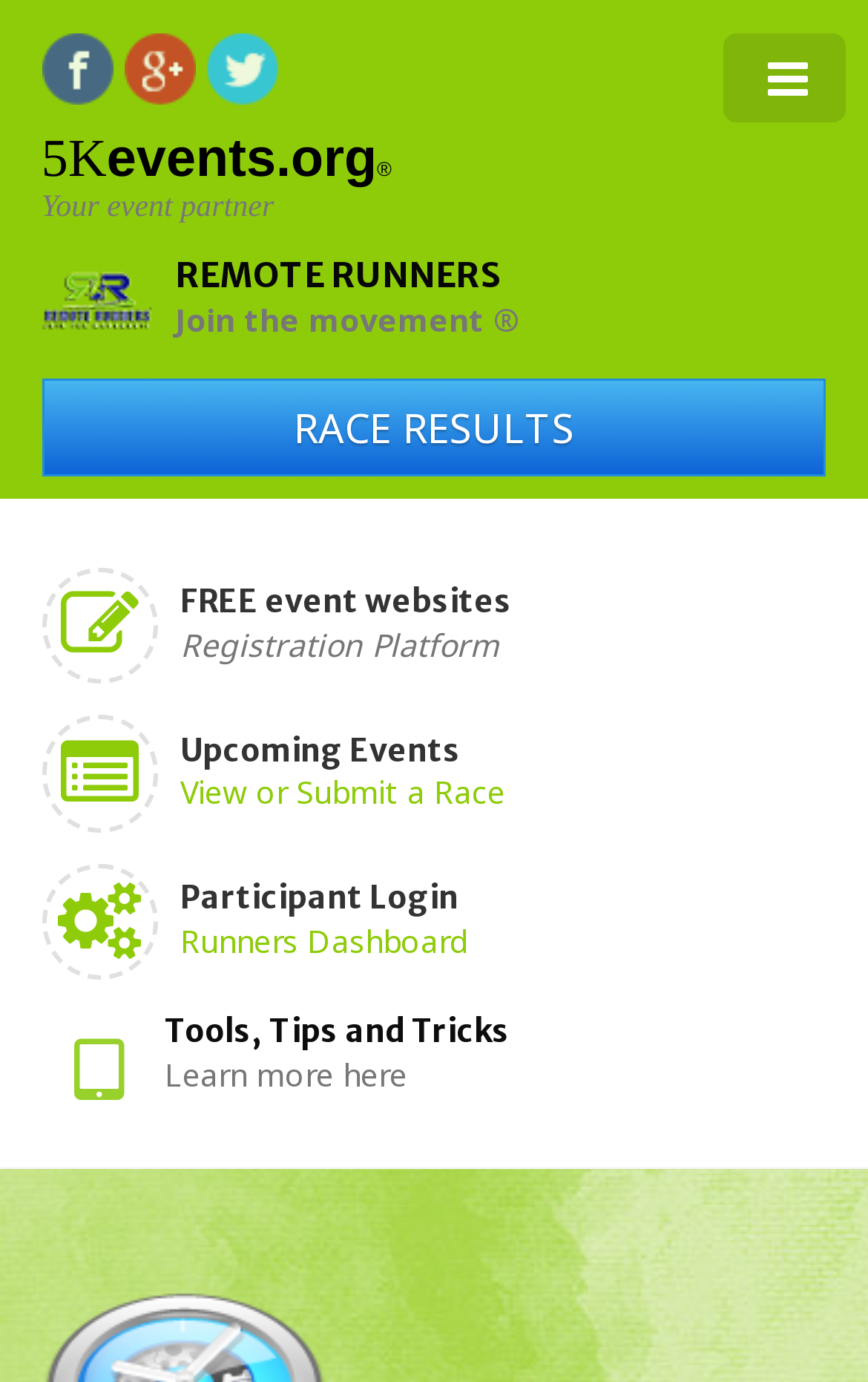Please provide the bounding box coordinates in the format (top-left x, top-left y, bottom-right x, bottom-right y). Remember, all values are floating point numbers between 0 and 1. What is the bounding box coordinate of the region described as: title="Twitter"

[0.237, 0.024, 0.319, 0.076]